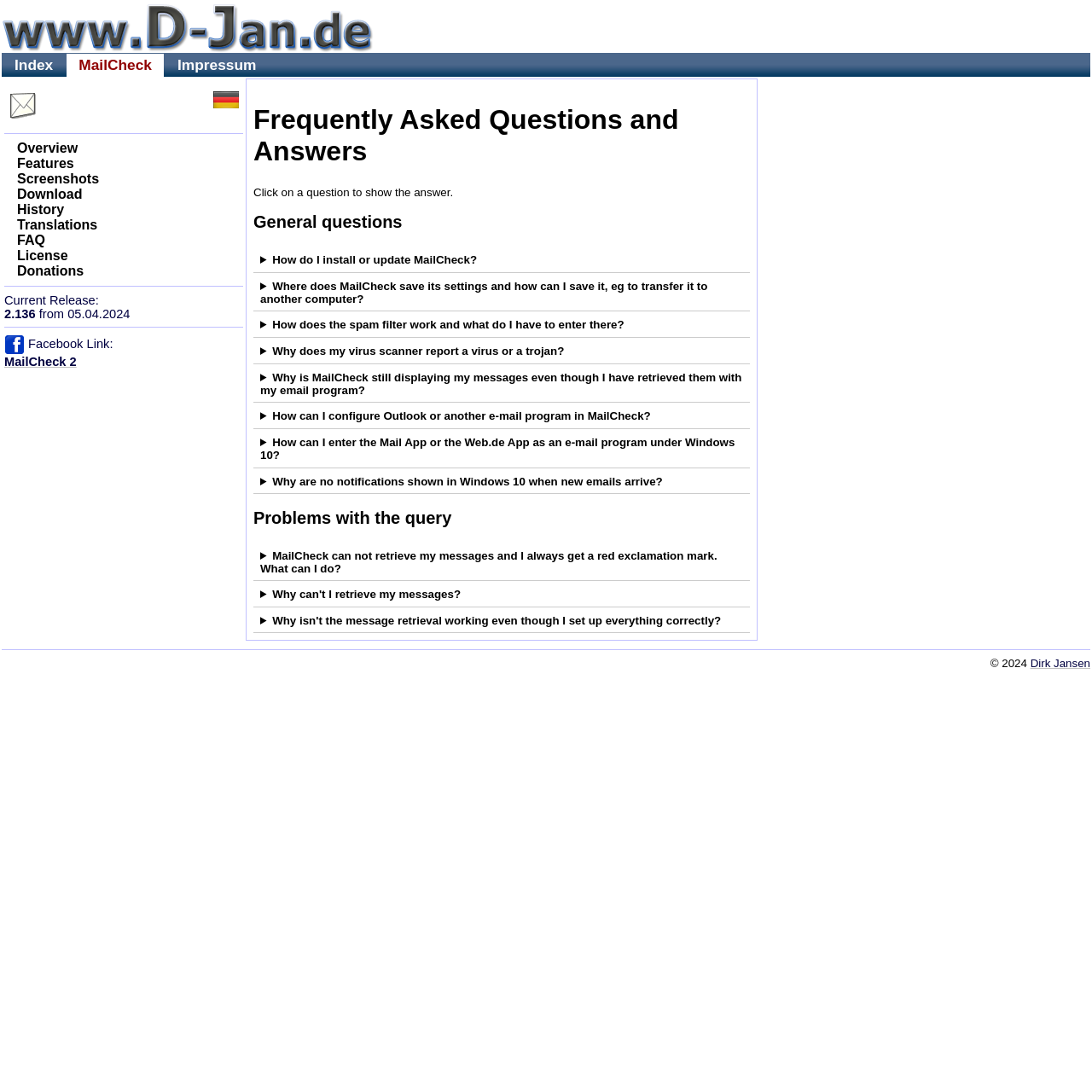What is the title or heading displayed on the webpage?

Frequently Asked Questions and Answers